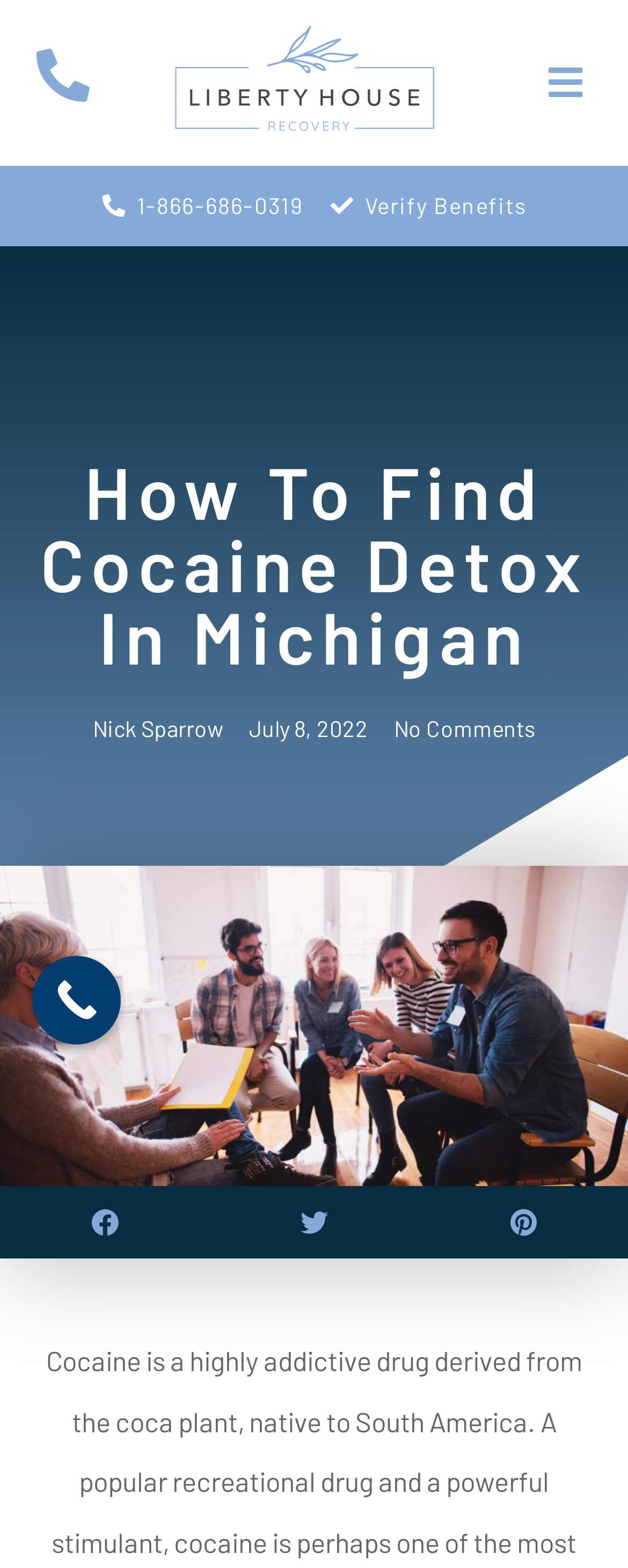Locate the bounding box coordinates of the element you need to click to accomplish the task described by this instruction: "Share on facebook".

[0.0, 0.757, 0.333, 0.803]